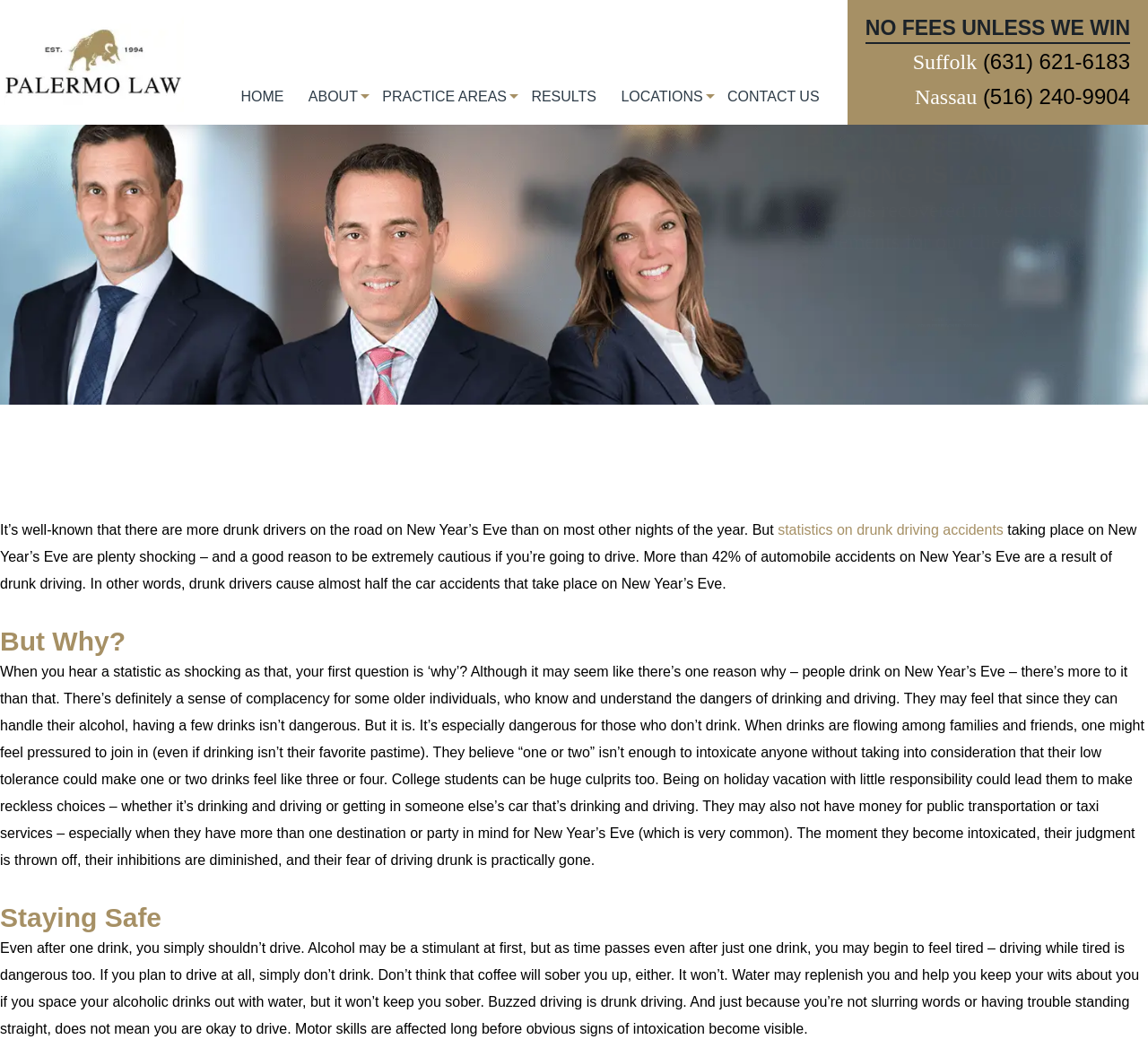What is the name of the law firm?
Based on the visual details in the image, please answer the question thoroughly.

I found the name of the law firm by looking at the Root Element and the logo link element at the top of the webpage.